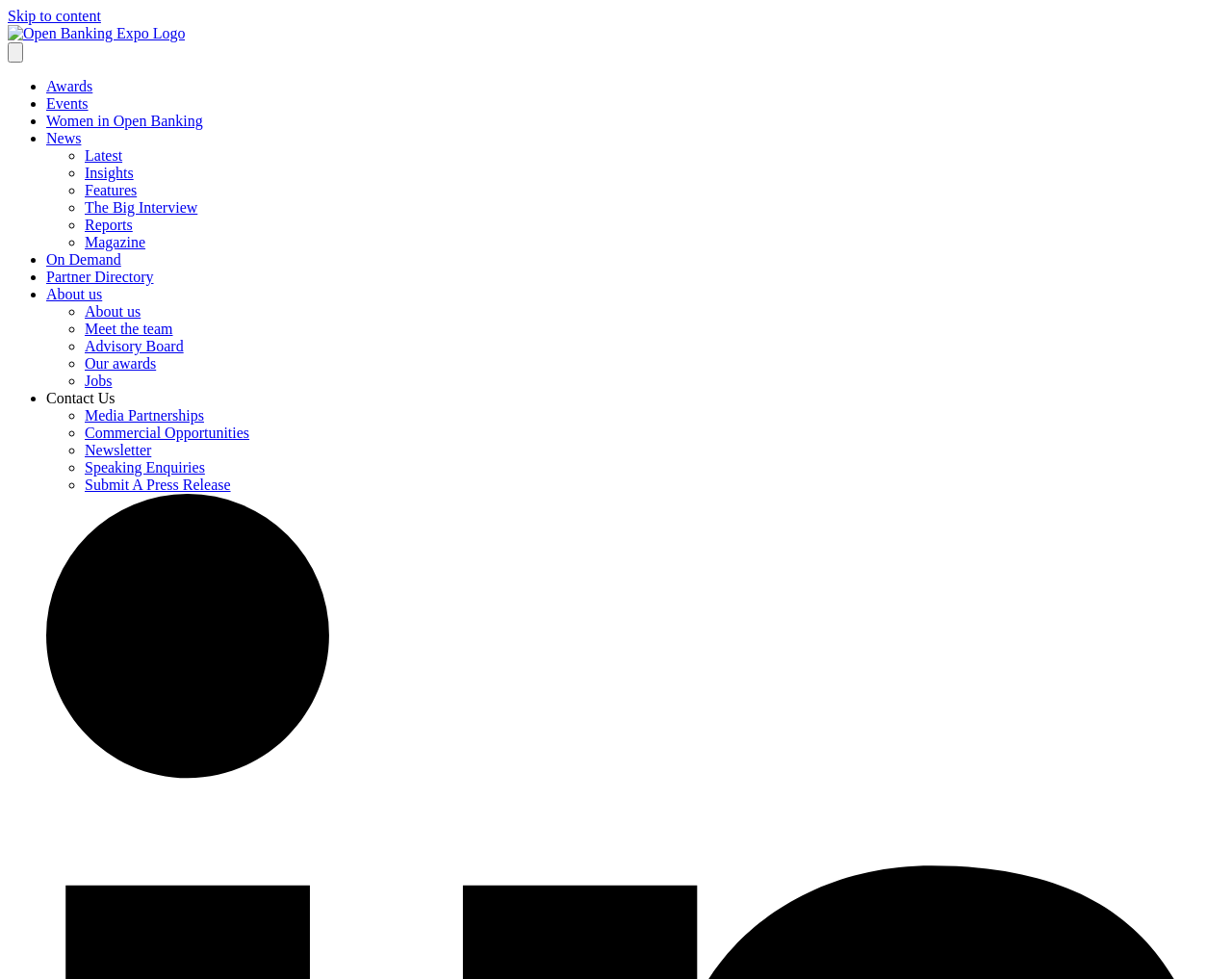What is the first menu item?
Provide a detailed answer to the question, using the image to inform your response.

The first menu item is 'Awards', which is a link element located at the top of the webpage, with a bounding box coordinate of [0.037, 0.08, 0.075, 0.096]. It is part of the menu list, indicated by a list marker '•'.